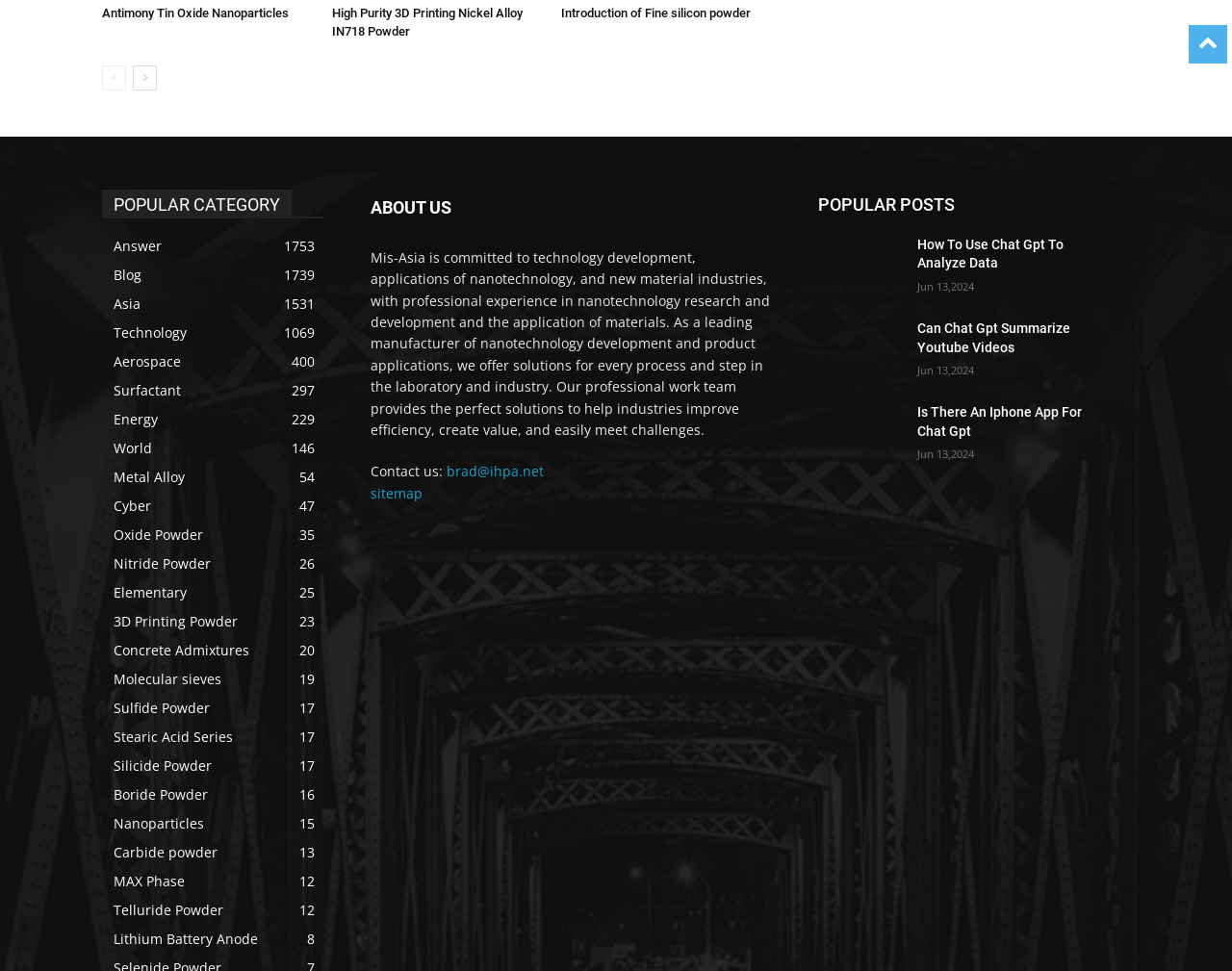Utilize the information from the image to answer the question in detail:
How can I contact the company?

The company's contact information is provided in the 'ABOUT US' section, which includes an email address, 'brad@ihpa.net', that can be used to contact them.